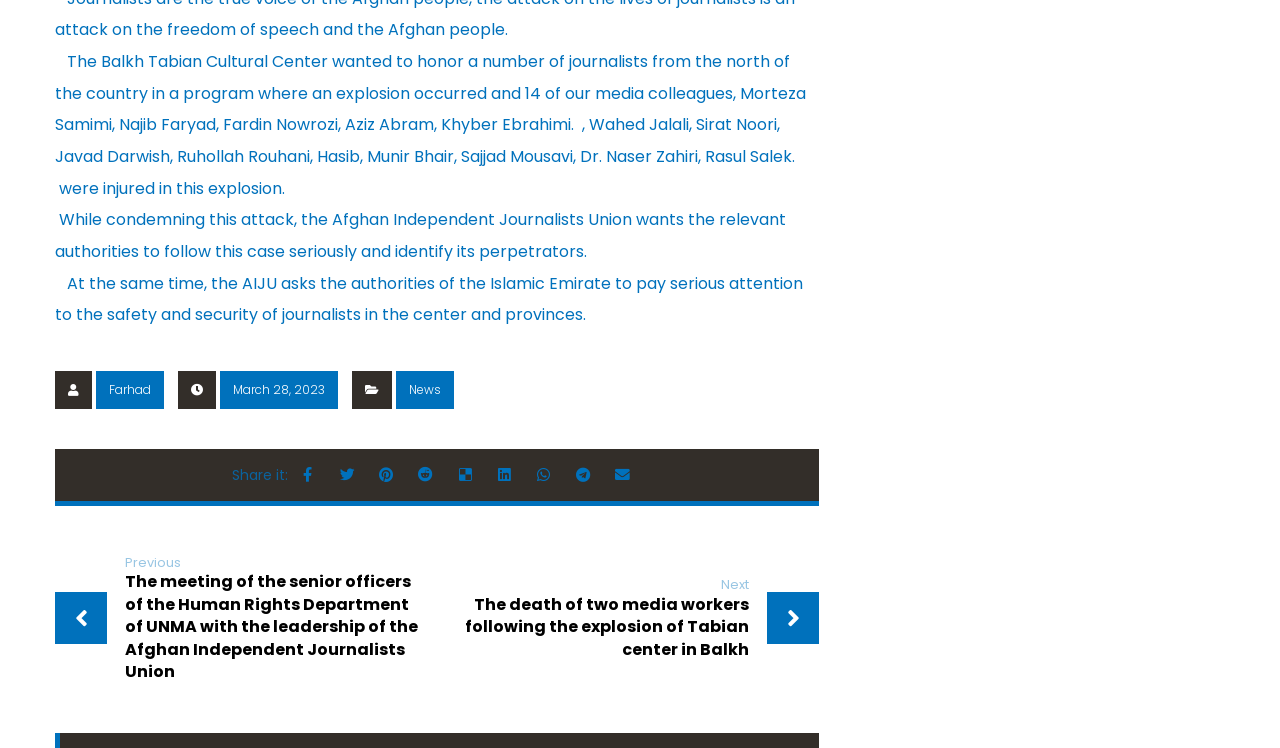Find the bounding box of the element with the following description: "parent_node: News". The coordinates must be four float numbers between 0 and 1, formatted as [left, top, right, bottom].

[0.275, 0.075, 0.306, 0.125]